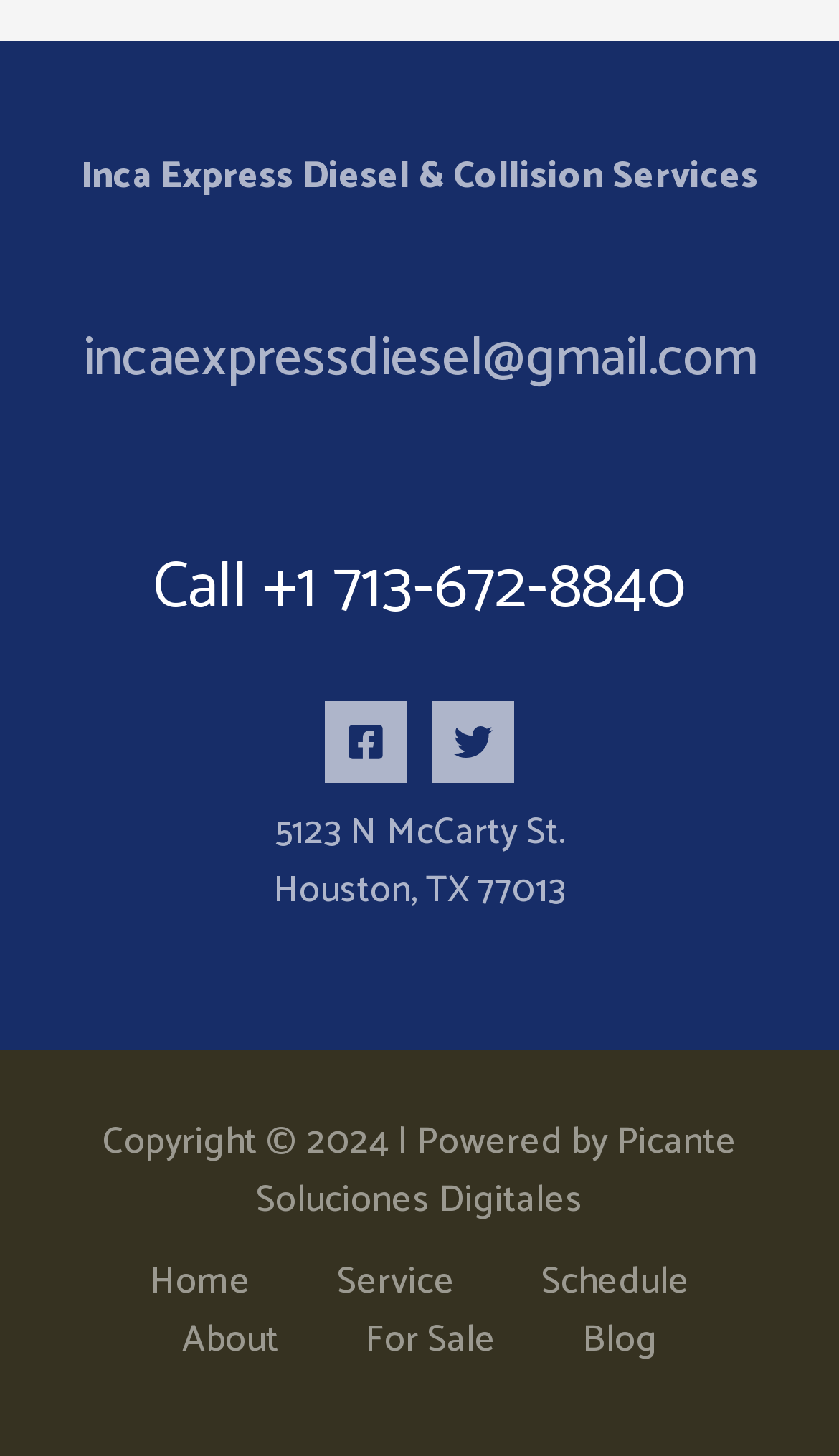Determine the bounding box coordinates for the HTML element described here: "Home".

[0.127, 0.861, 0.35, 0.901]